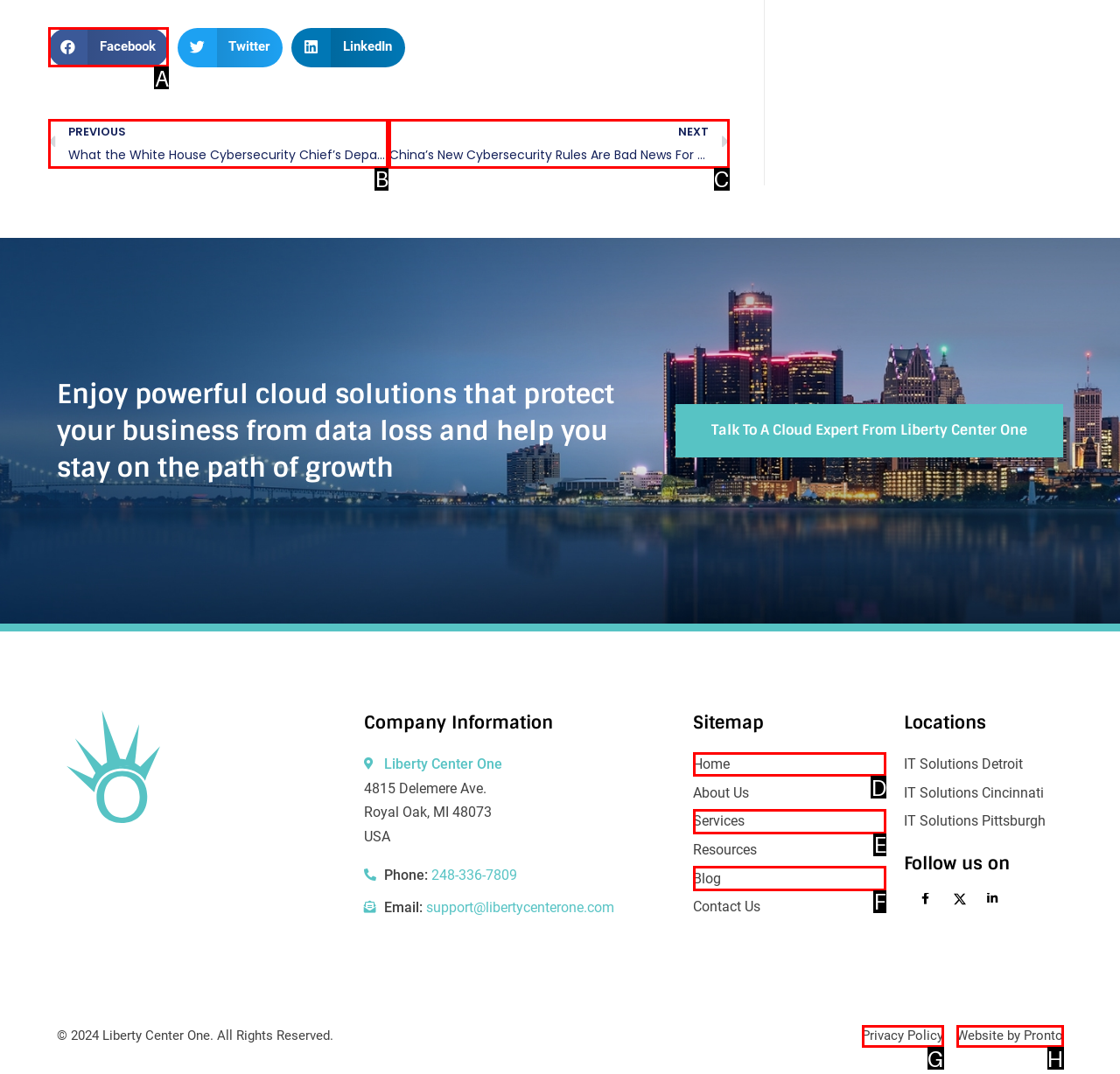Choose the option that best matches the description: Privacy Policy
Indicate the letter of the matching option directly.

G